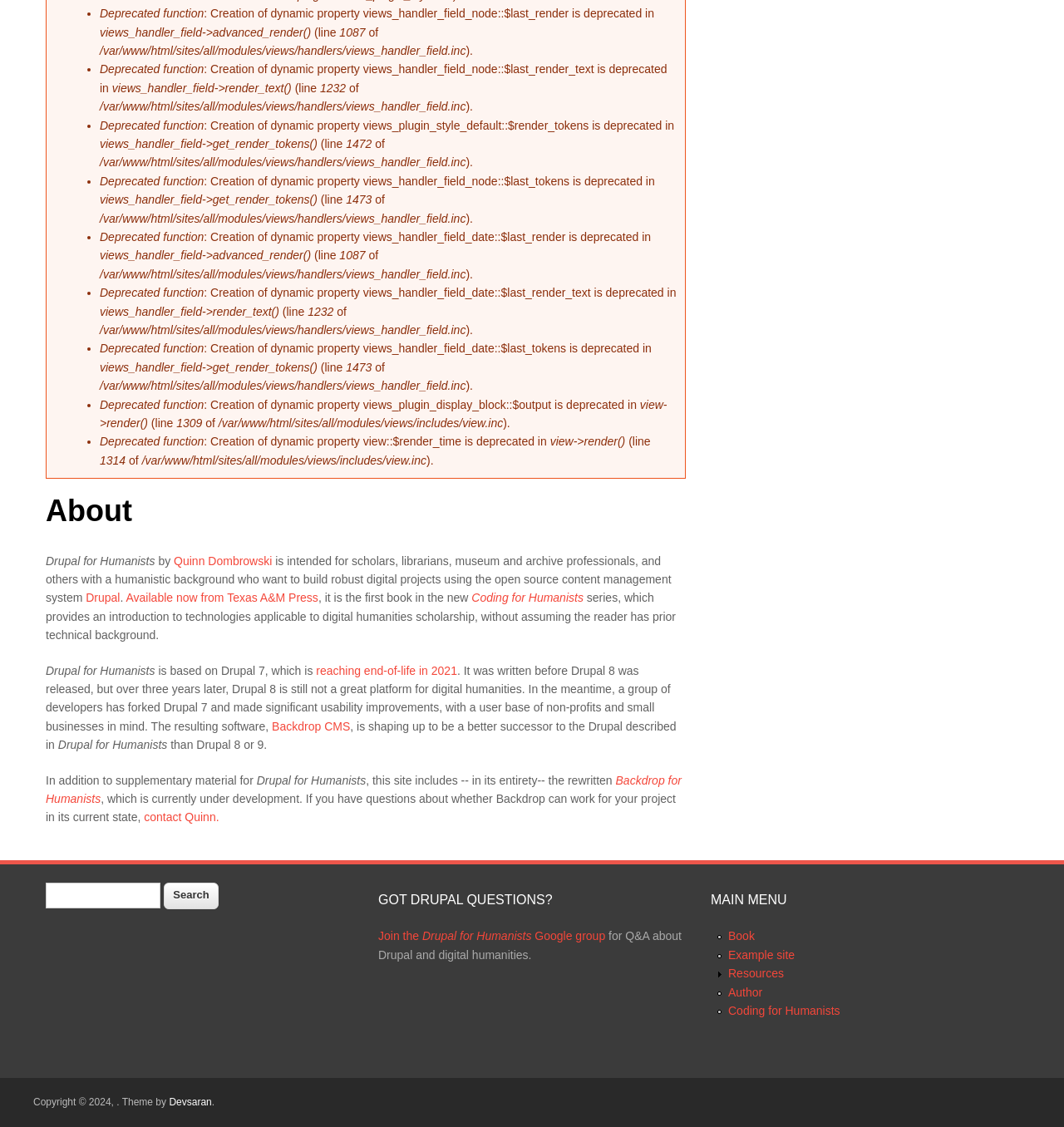Provide a brief response in the form of a single word or phrase:
How many deprecated functions are listed on the webpage?

10